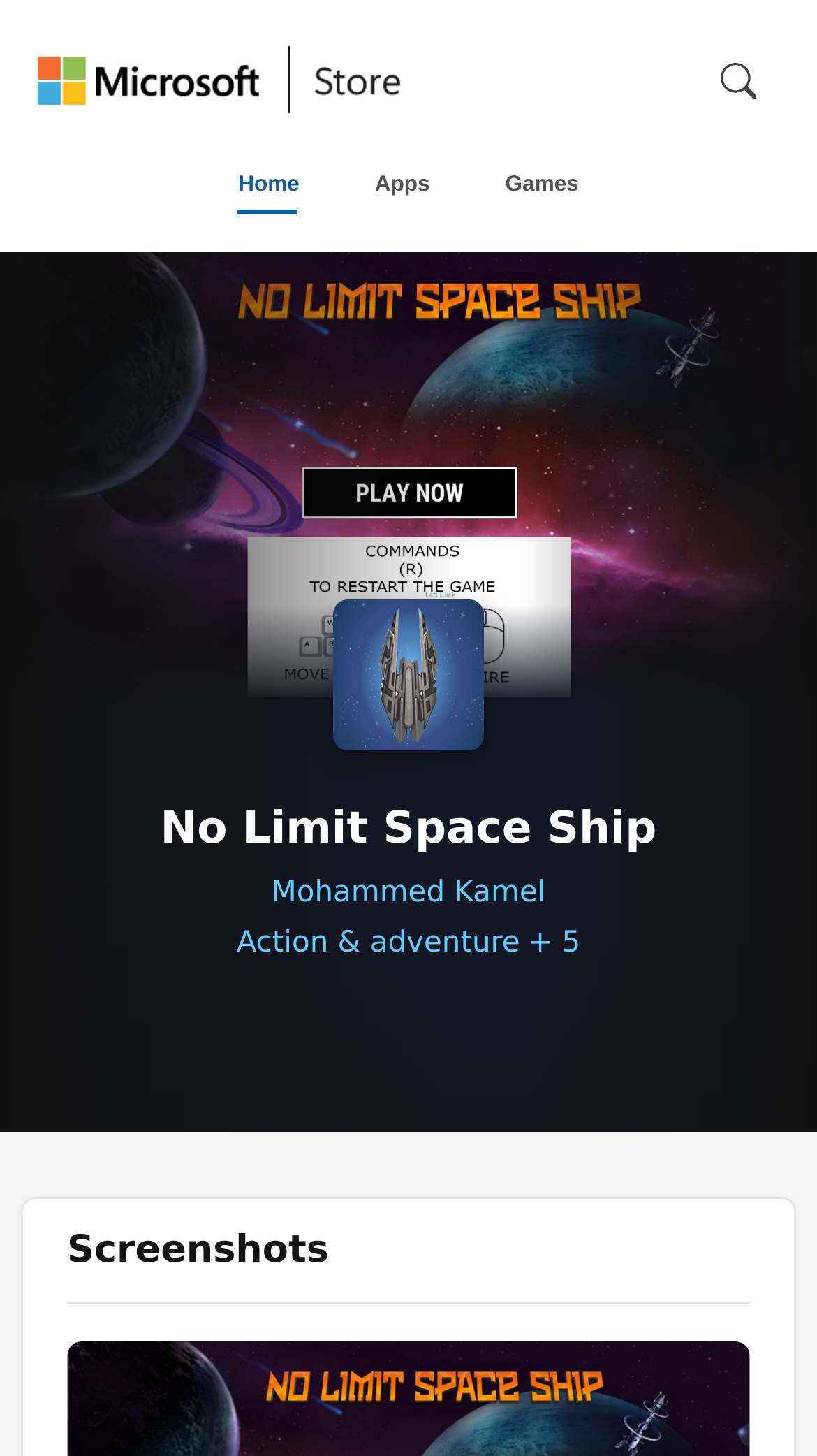Kindly provide the bounding box coordinates of the section you need to click on to fulfill the given instruction: "Search using Mobile Search".

[0.853, 0.027, 0.955, 0.085]